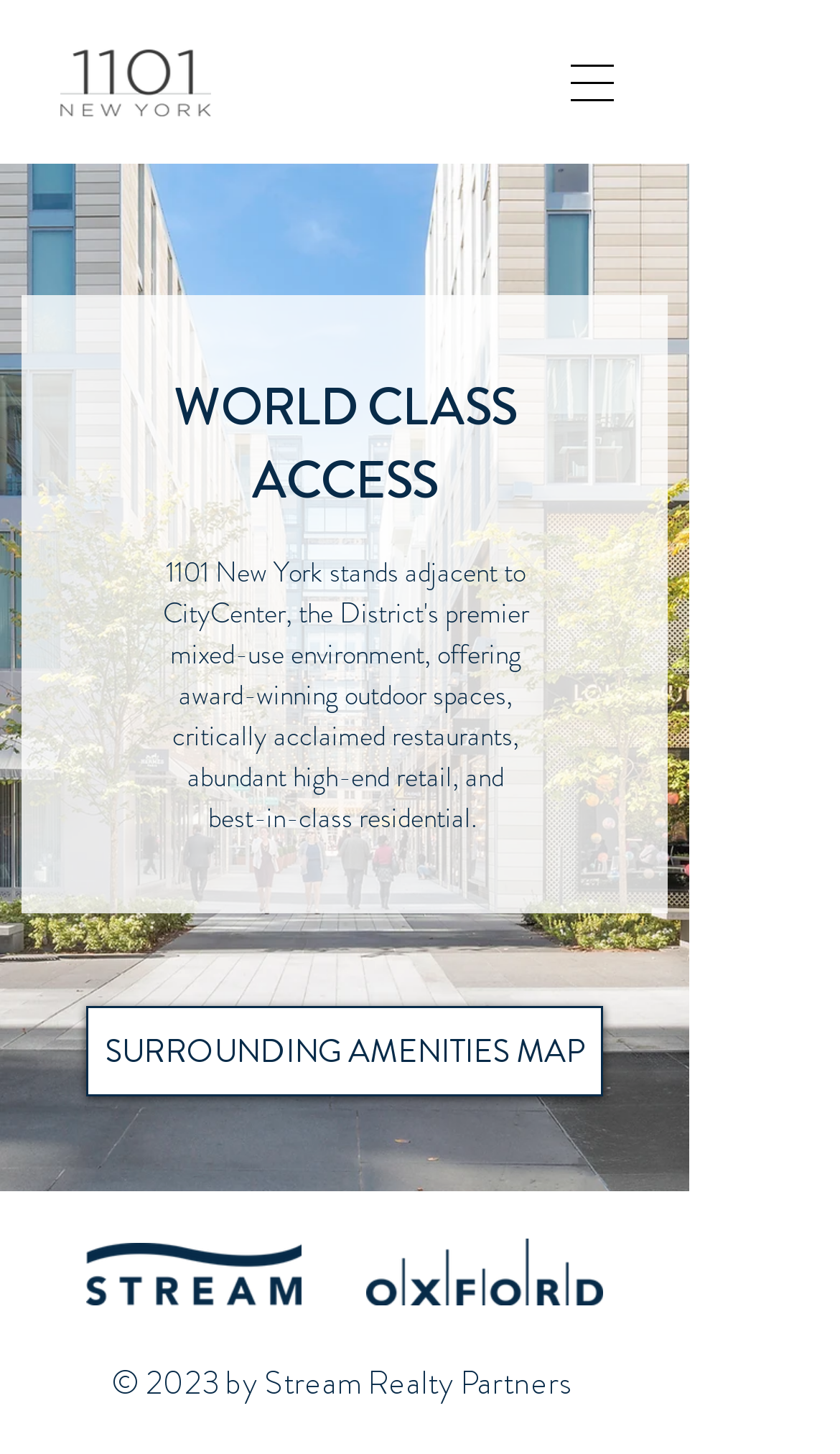Given the description "SURROUNDING AMENITIES MAP", provide the bounding box coordinates of the corresponding UI element.

[0.103, 0.692, 0.718, 0.754]